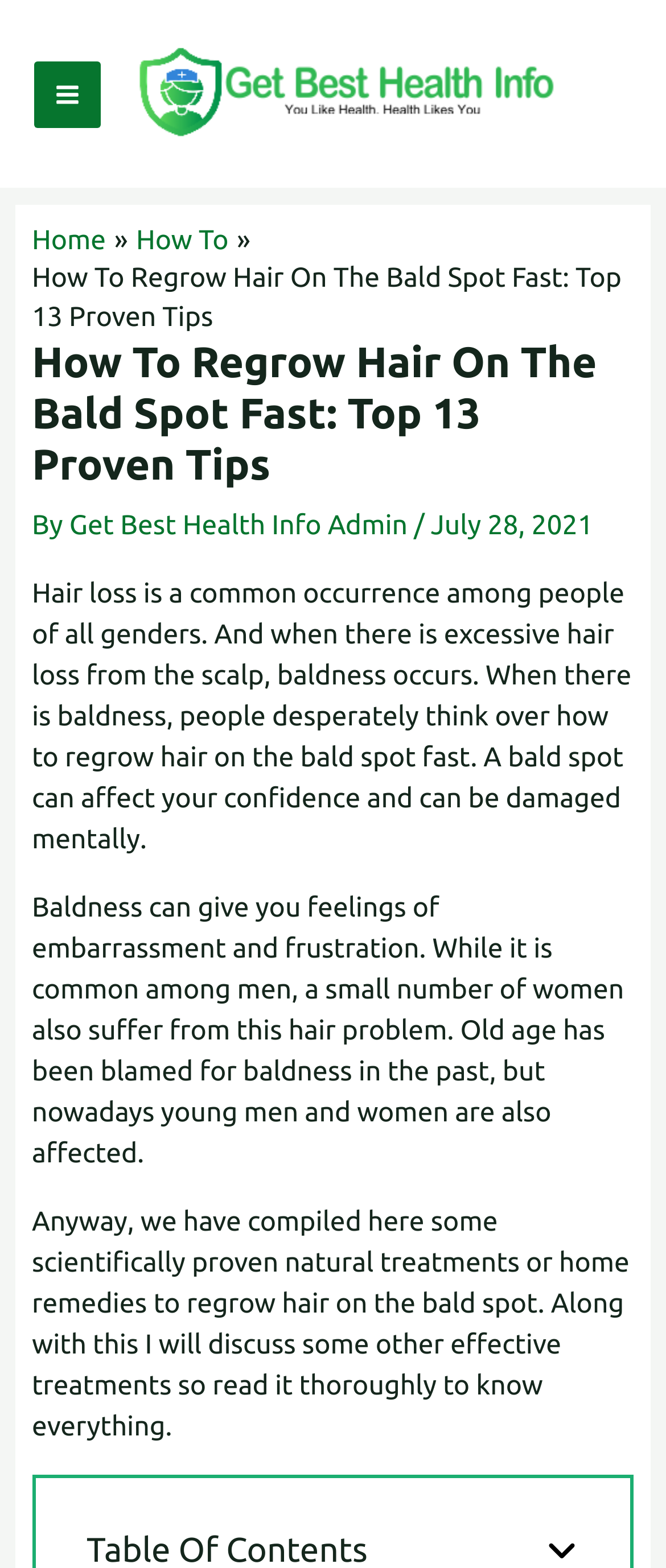Given the element description, predict the bounding box coordinates in the format (top-left x, top-left y, bottom-right x, bottom-right y), using floating point numbers between 0 and 1: Home

[0.048, 0.144, 0.159, 0.163]